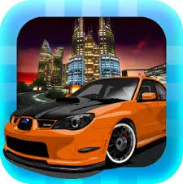Please reply to the following question with a single word or a short phrase:
What type of games is this app recommended for?

racing and car simulation